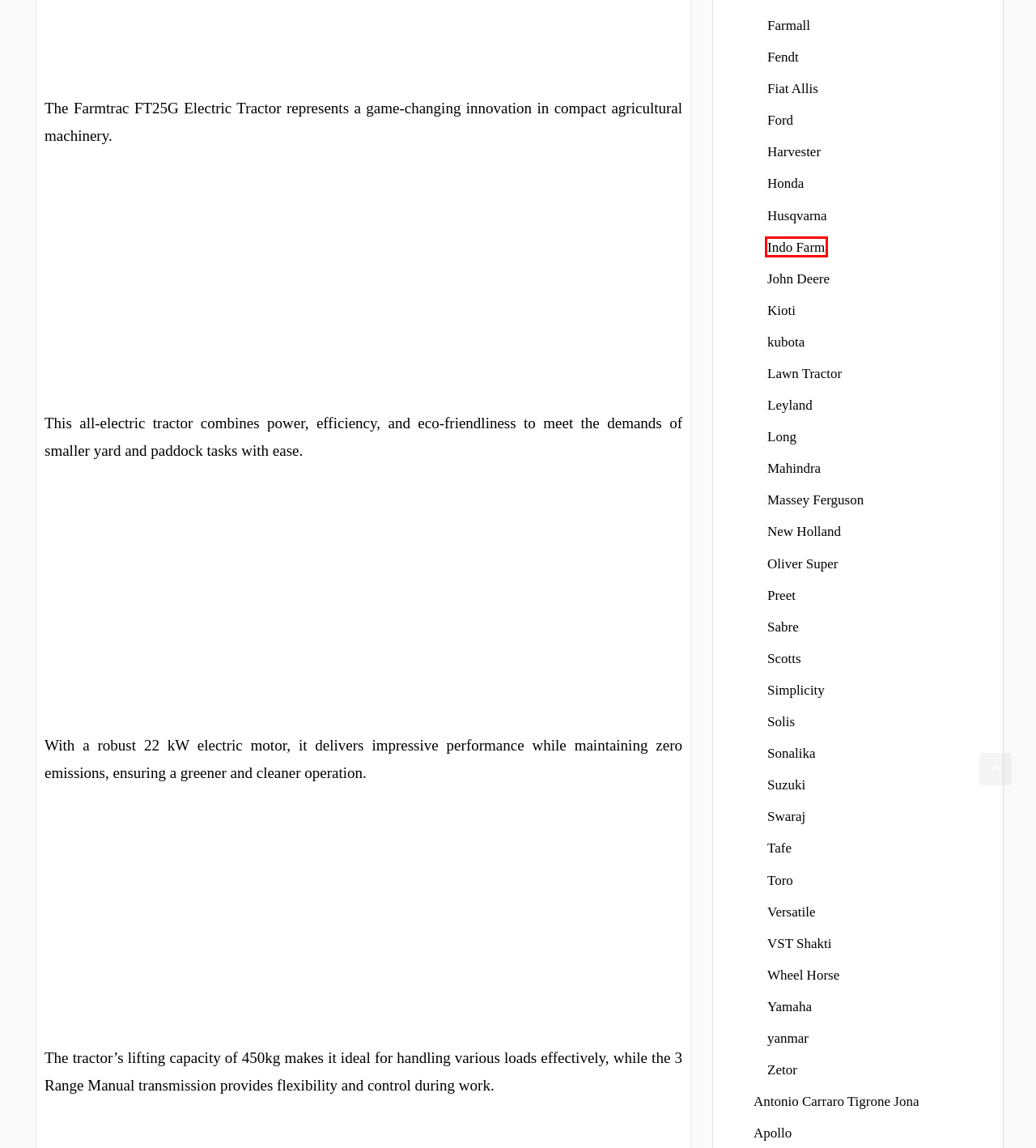You are provided with a screenshot of a webpage containing a red rectangle bounding box. Identify the webpage description that best matches the new webpage after the element in the bounding box is clicked. Here are the potential descriptions:
A. Indo Farm
B. Husqvarna
C. Mahindra
D. Simplicity
E. Honda
F. yanmar
G. Antonio Carraro Tigrone Jona
H. Sonalika

A